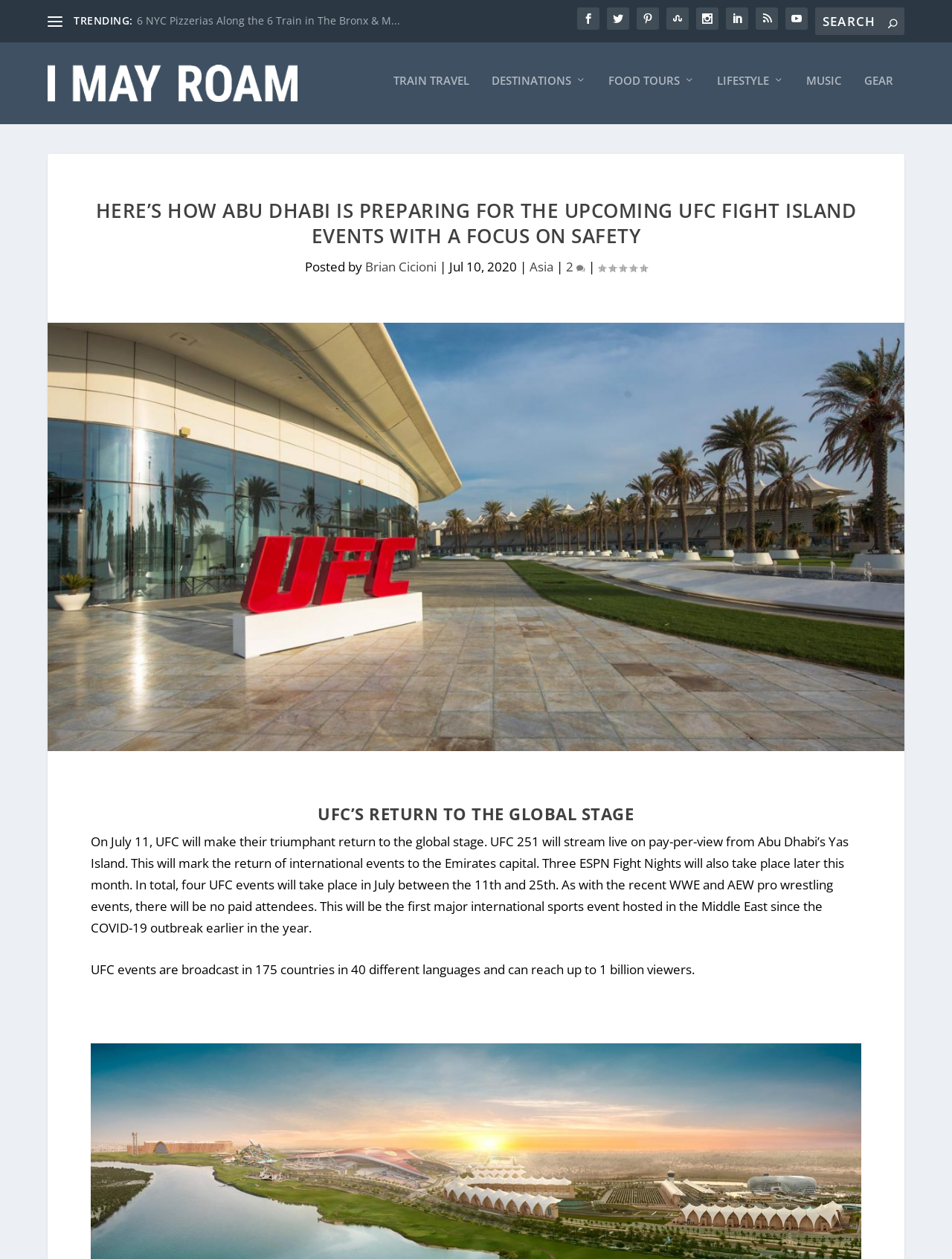How many UFC events will take place in July?
Give a detailed and exhaustive answer to the question.

The webpage mentions 'In total, four UFC events will take place in July between the 11th and 25th.' This information is provided in a static text element.